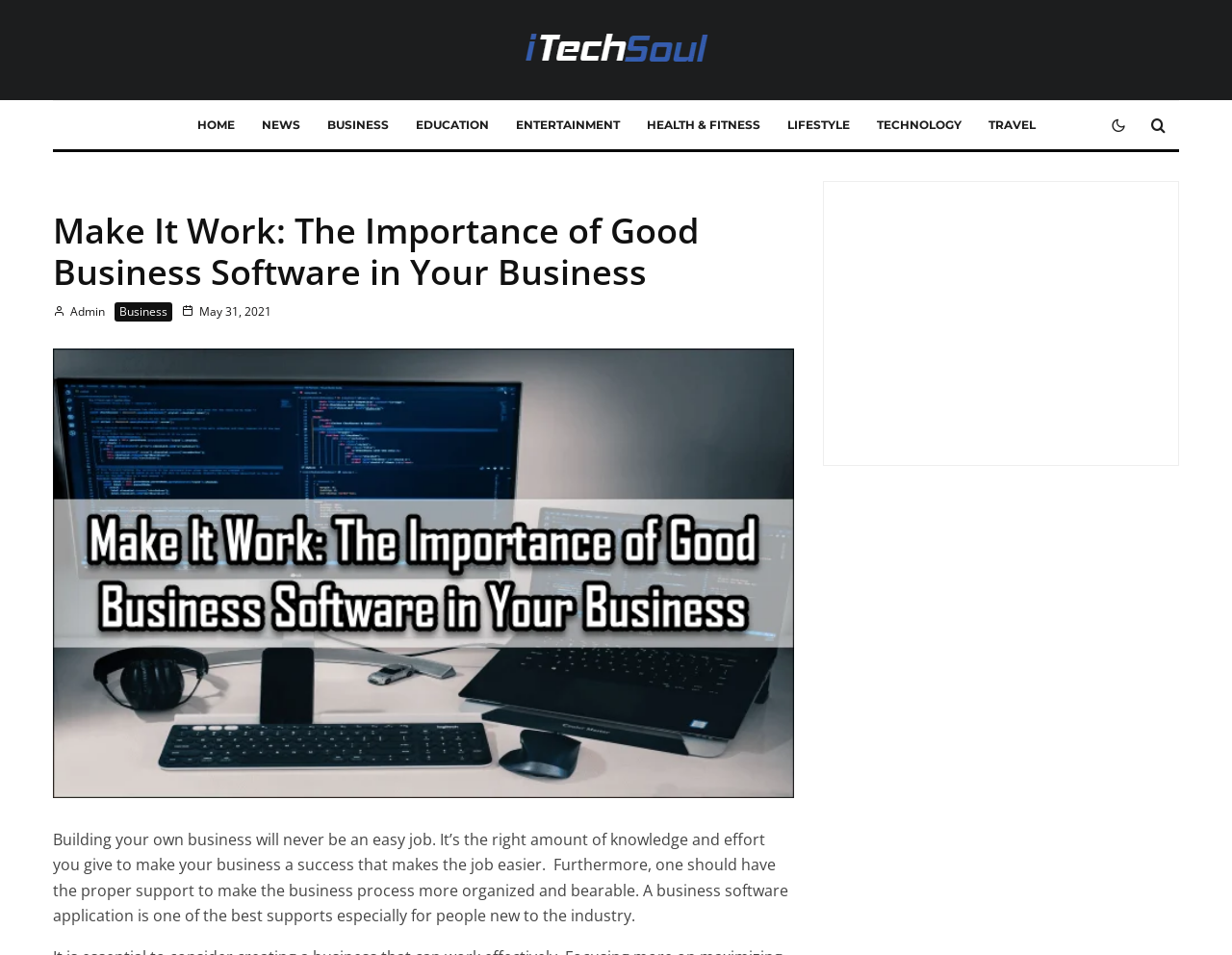What type of image is on this webpage?
Based on the screenshot, provide a one-word or short-phrase response.

Software-related image